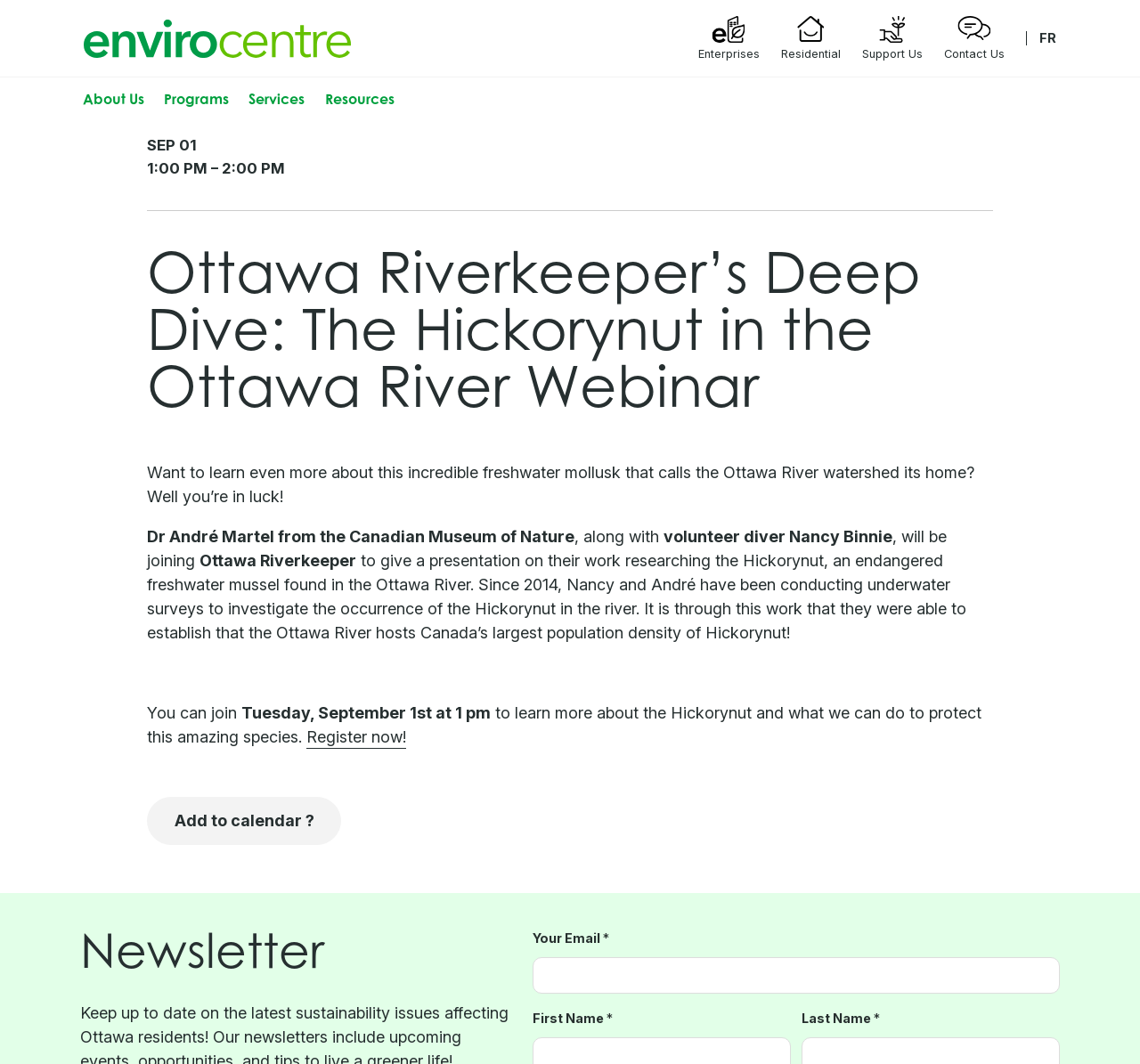What is the date and time of the webinar?
Give a detailed explanation using the information visible in the image.

The date and time of the webinar is Tuesday, September 1st at 1 pm, as mentioned in the description of the webinar.